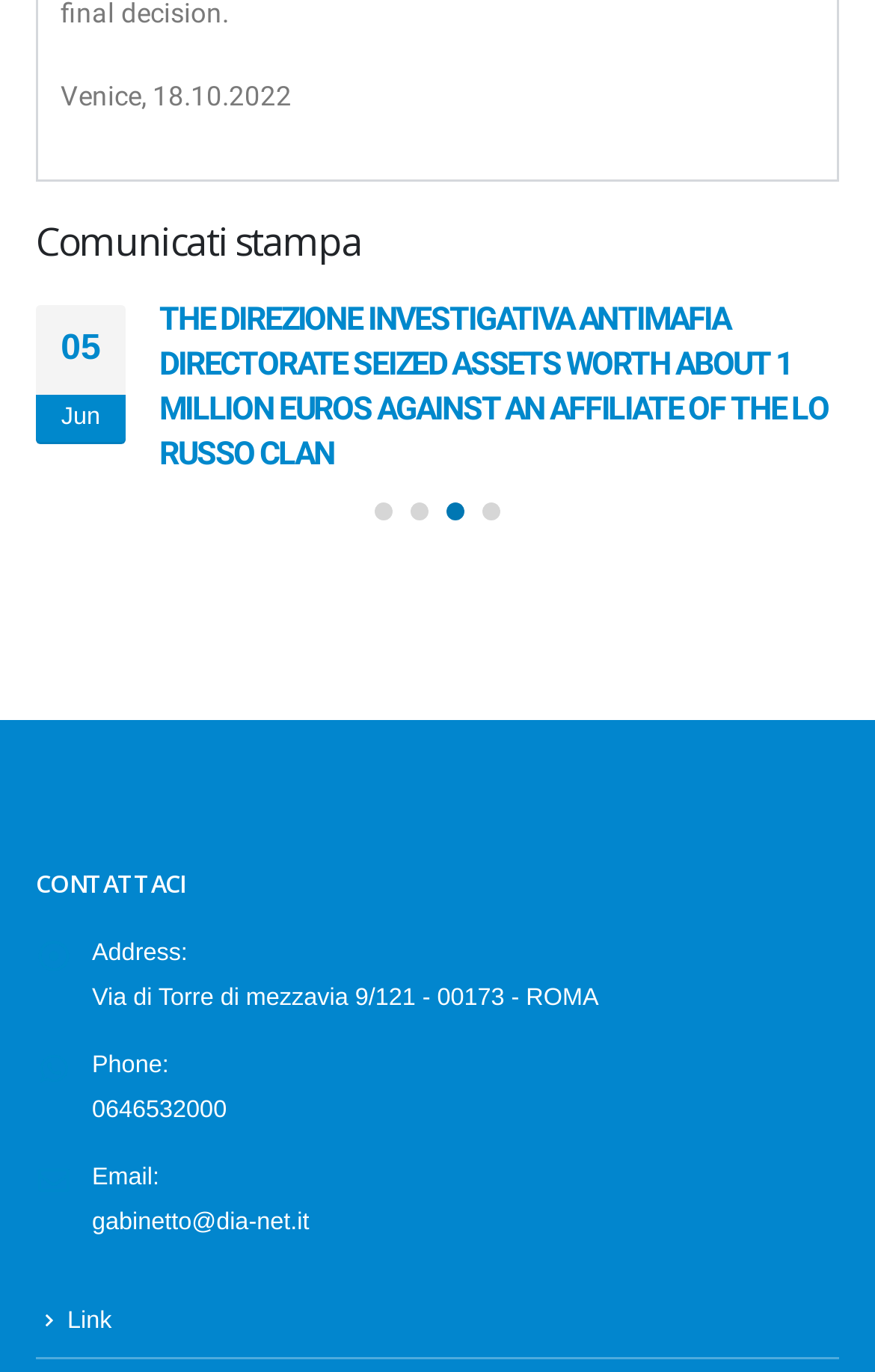Please provide the bounding box coordinates for the element that needs to be clicked to perform the following instruction: "Read the news about Nigerian Mafia". The coordinates should be given as four float numbers between 0 and 1, i.e., [left, top, right, bottom].

[0.182, 0.838, 0.95, 0.93]